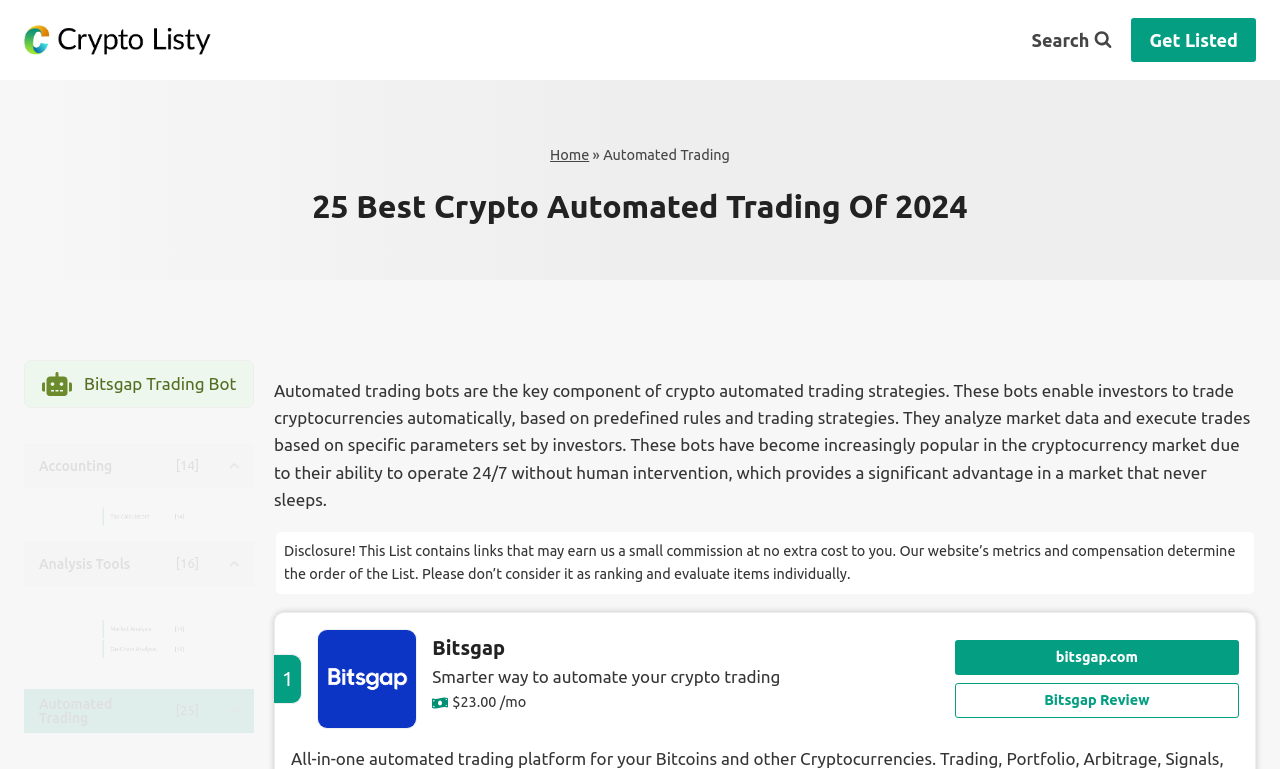Mark the bounding box of the element that matches the following description: "Home".

[0.43, 0.192, 0.46, 0.213]